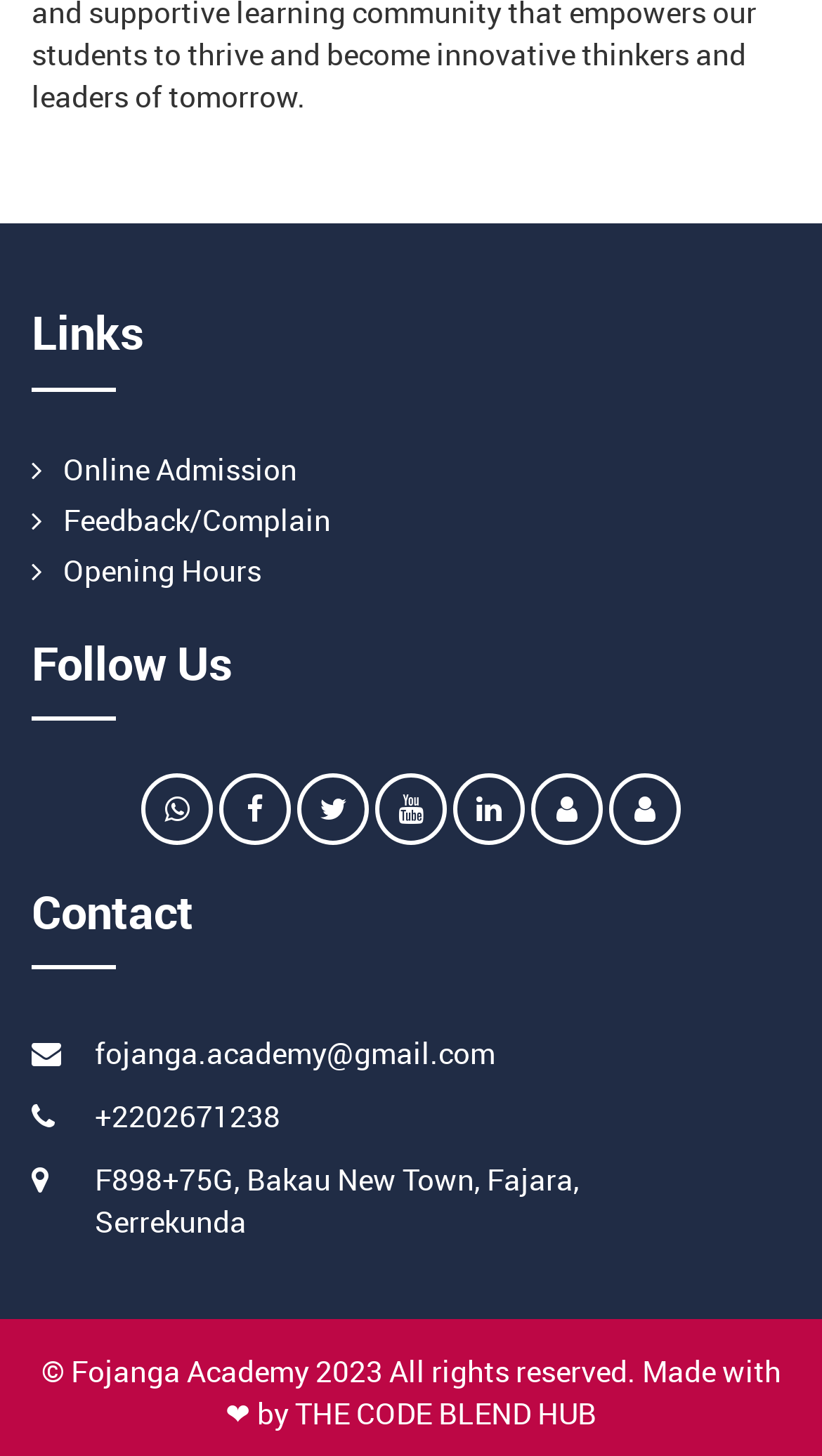Who developed the website?
Could you answer the question with a detailed and thorough explanation?

I found the developer's name by looking at the link element with the text 'THE CODE BLEND HUB' at the bottom of the webpage, which indicates that the website was made by THE CODE BLEND HUB.